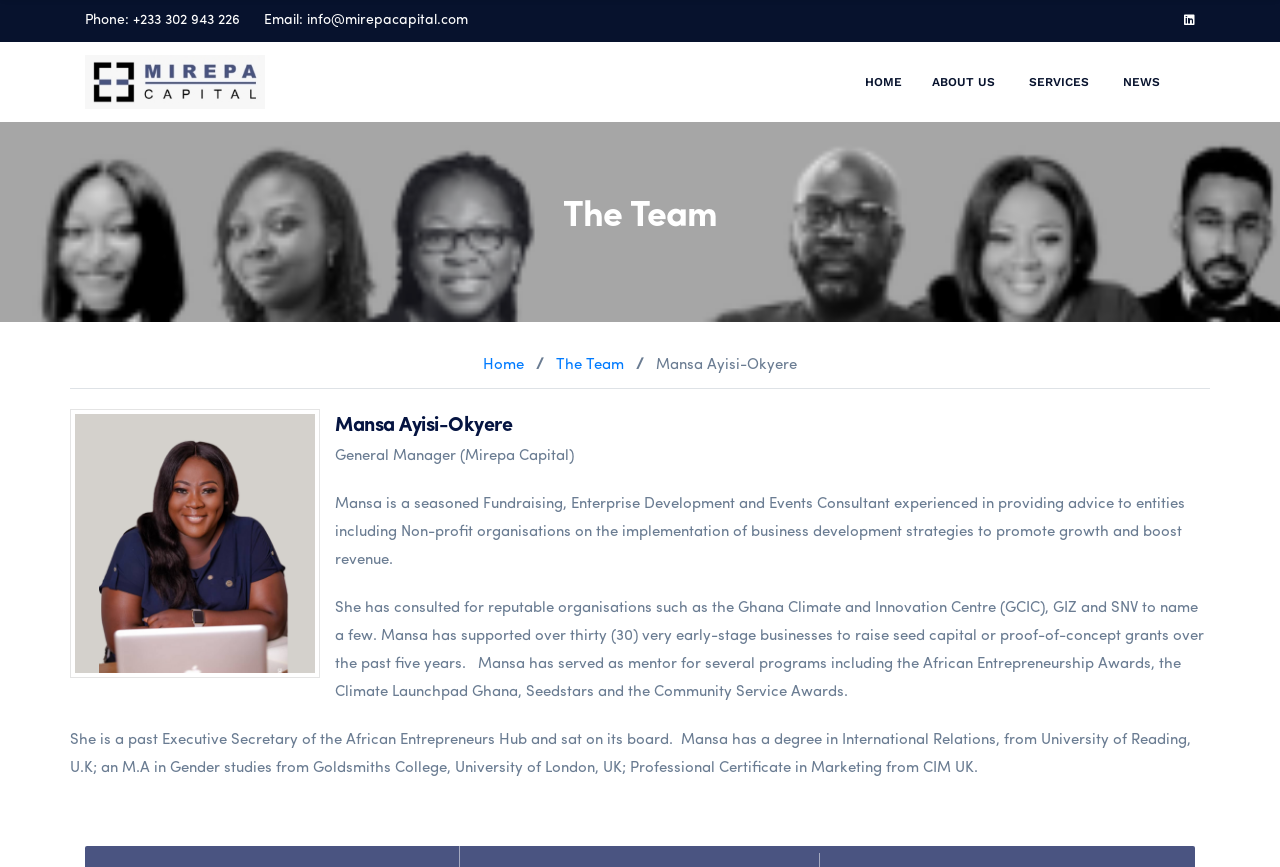Please find the bounding box for the UI component described as follows: "Home".

[0.377, 0.413, 0.409, 0.43]